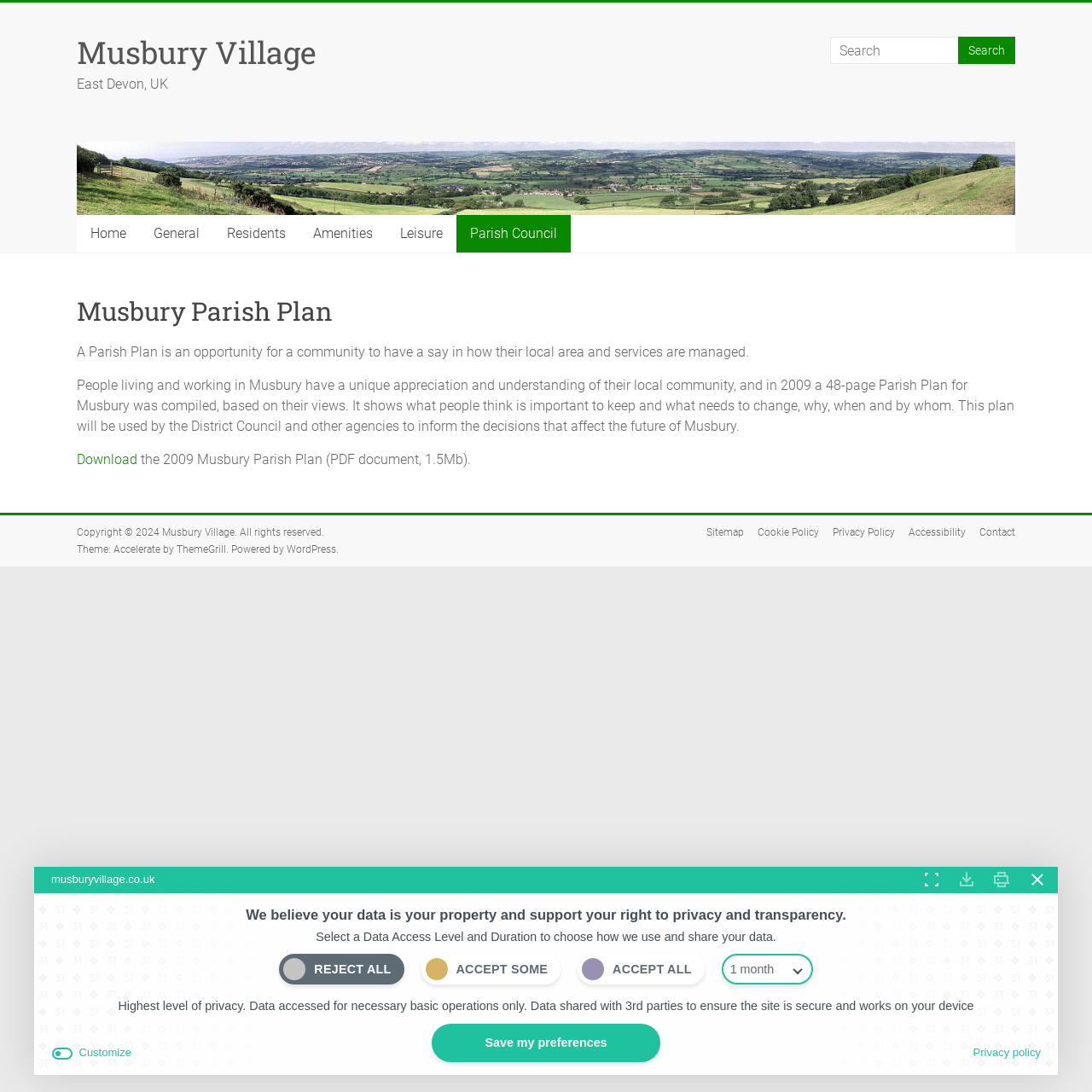Please identify the bounding box coordinates of the clickable region that I should interact with to perform the following instruction: "Download the 2009 Musbury Parish Plan". The coordinates should be expressed as four float numbers between 0 and 1, i.e., [left, top, right, bottom].

[0.07, 0.413, 0.126, 0.428]